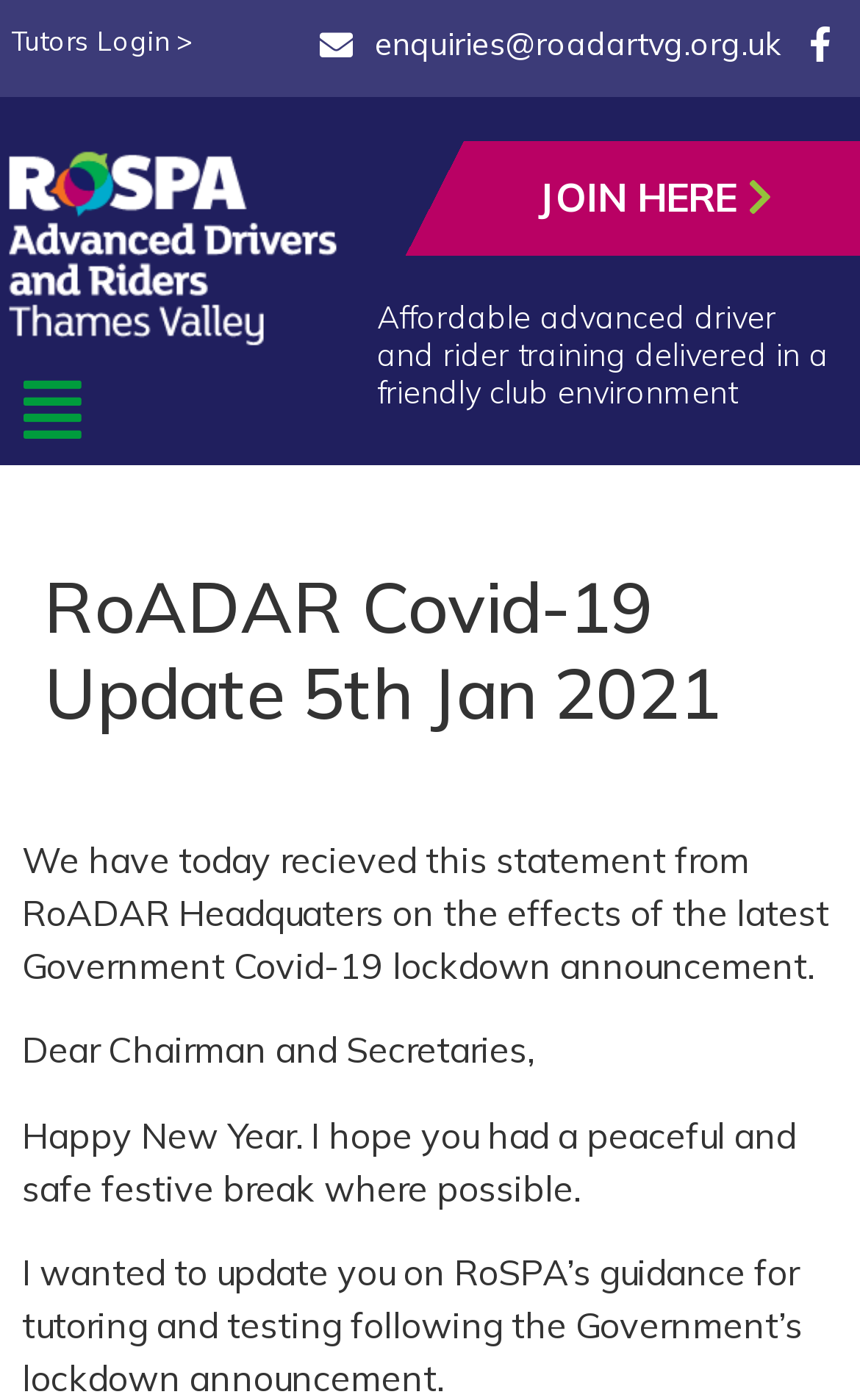What is the latest Government announcement about?
Using the image, provide a concise answer in one word or a short phrase.

Covid-19 lockdown